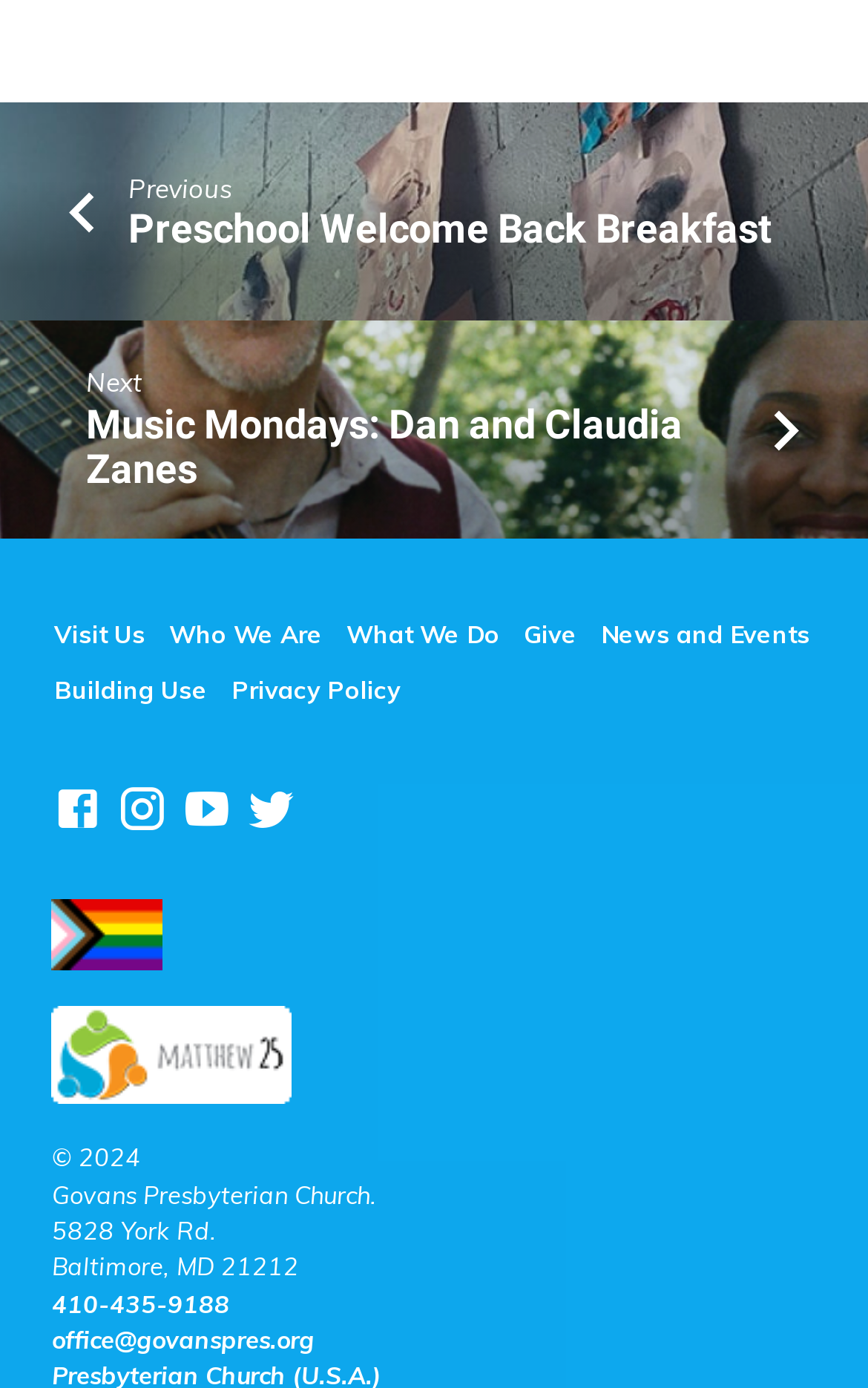Point out the bounding box coordinates of the section to click in order to follow this instruction: "Visit the 'Music Mondays: Dan and Claudia Zanes' page".

[0.099, 0.289, 0.786, 0.355]